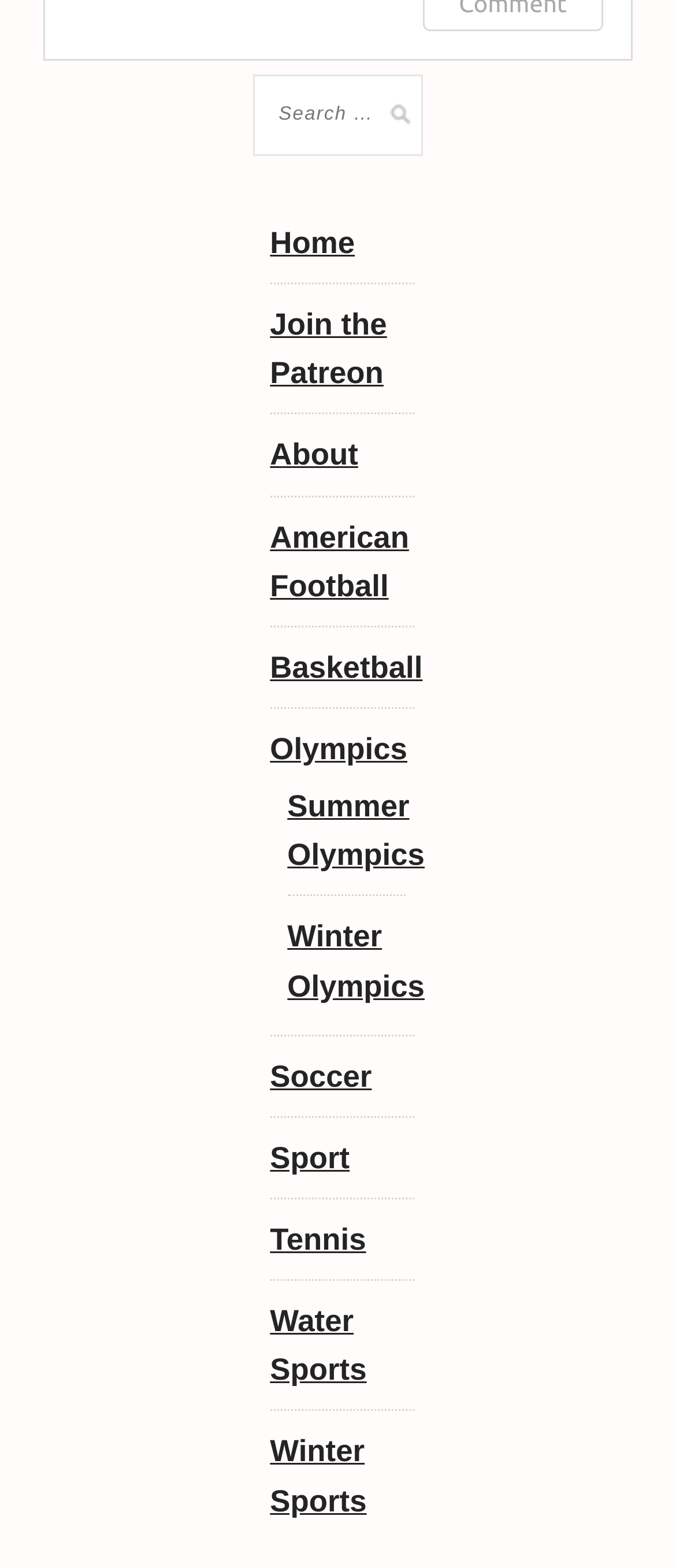Find the bounding box coordinates of the element you need to click on to perform this action: 'go to home page'. The coordinates should be represented by four float values between 0 and 1, in the format [left, top, right, bottom].

[0.399, 0.144, 0.525, 0.166]